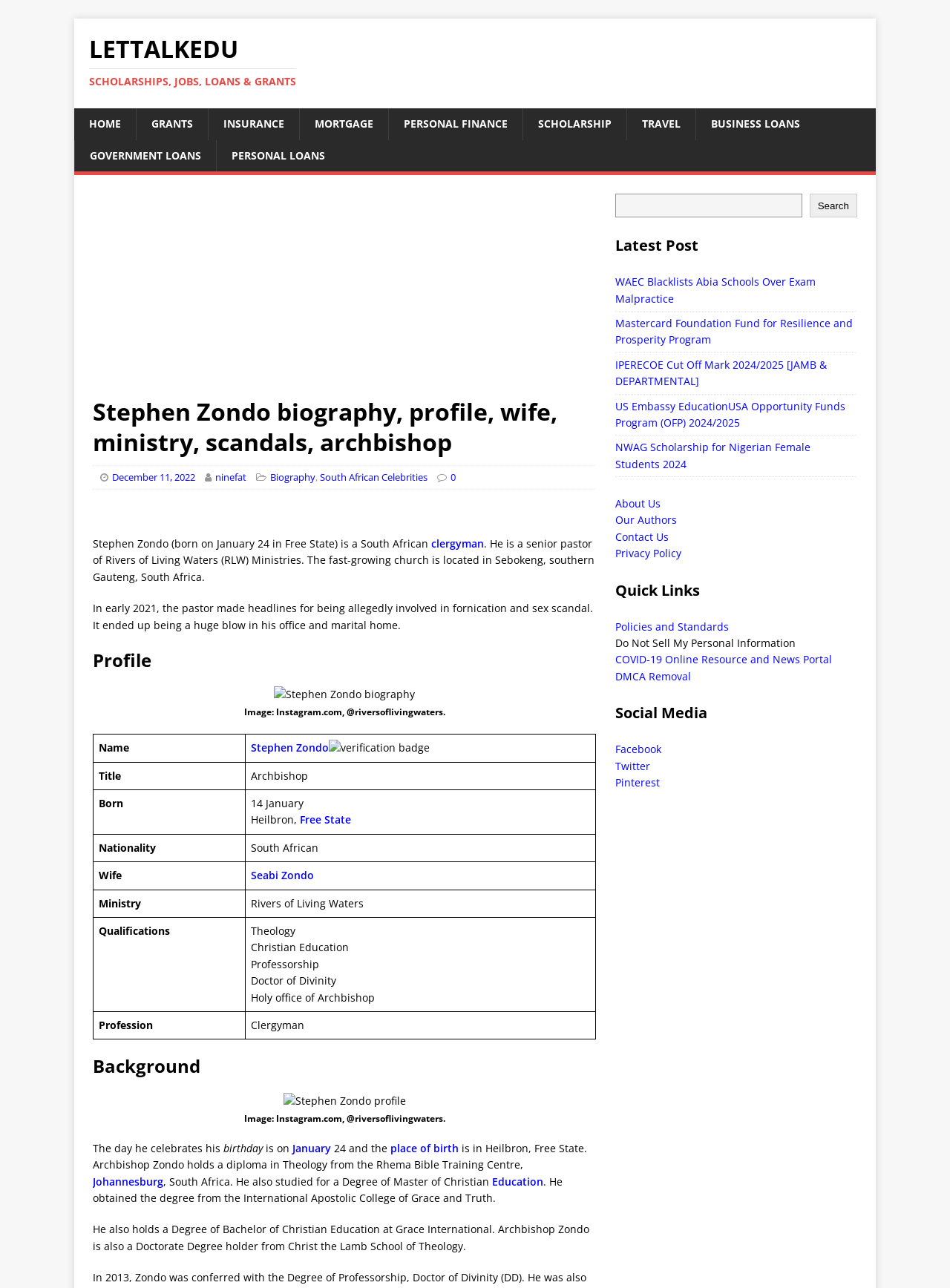When was Stephen Zondo born?
Examine the screenshot and reply with a single word or phrase.

January 24